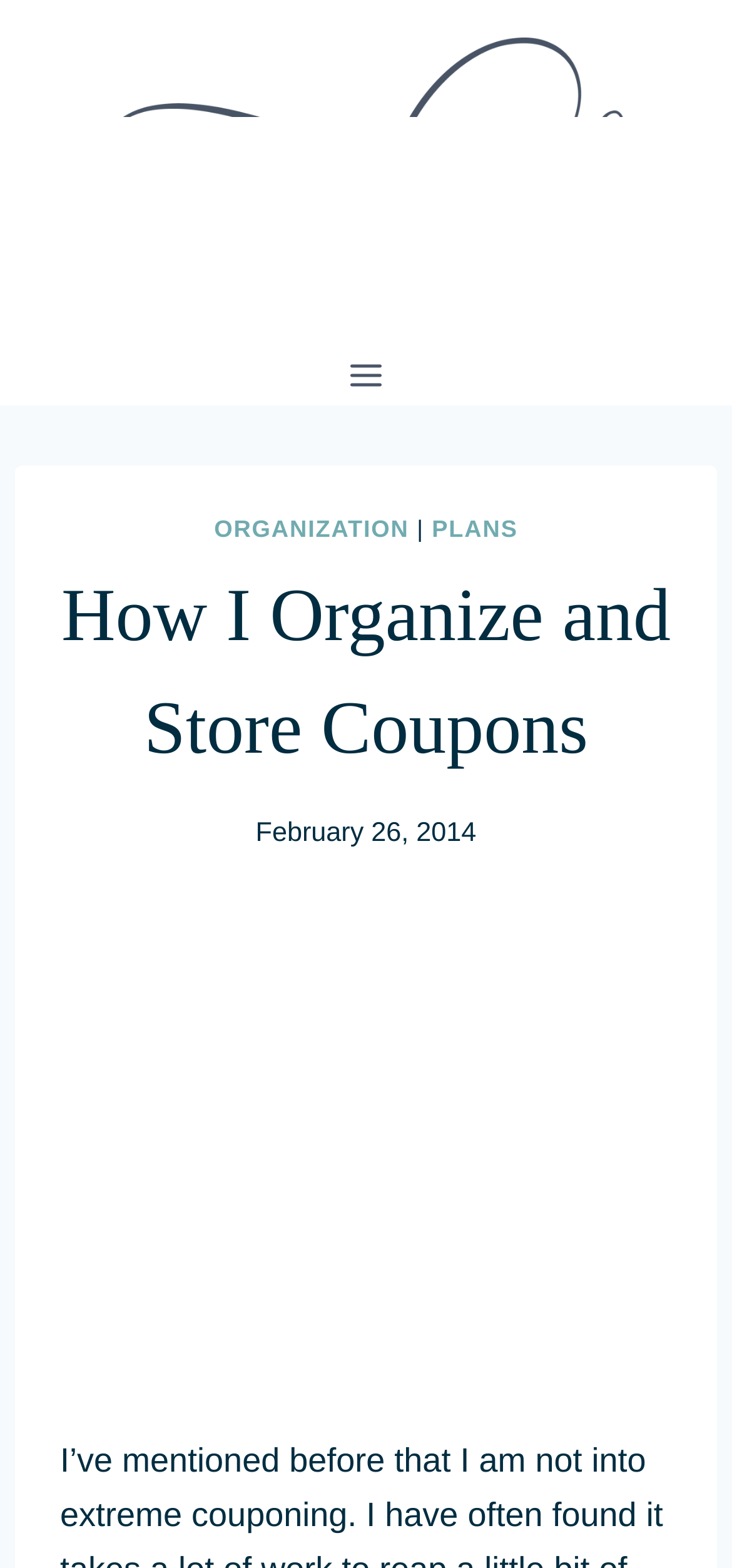How many images are there on the page?
Provide a detailed answer to the question, using the image to inform your response.

There are two images on the page. One is associated with the author's name, 'Jennifer Booth', at the top of the page. The other is associated with the main heading, 'How I Organize and Store Coupons', which is located below the main menu.